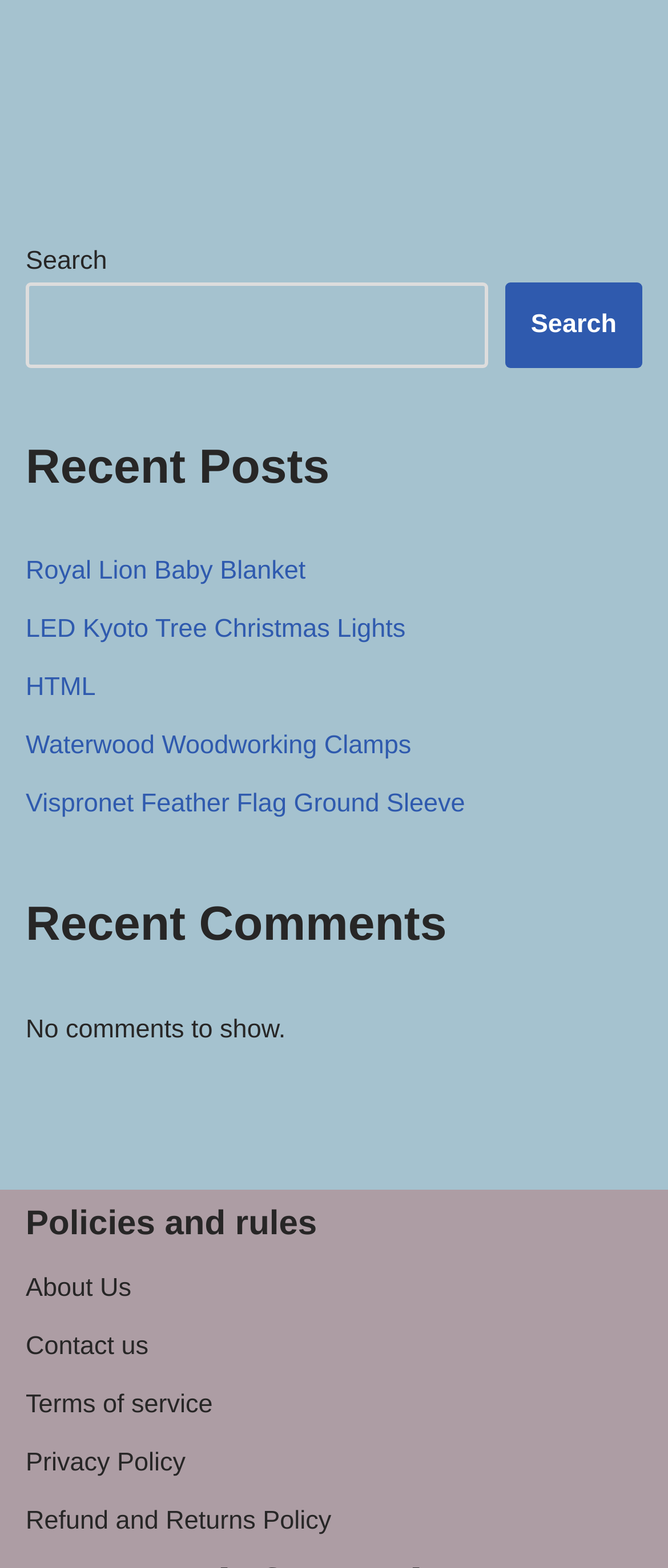Determine the bounding box coordinates for the clickable element required to fulfill the instruction: "View Privacy Policy". Provide the coordinates as four float numbers between 0 and 1, i.e., [left, top, right, bottom].

[0.038, 0.924, 0.278, 0.942]